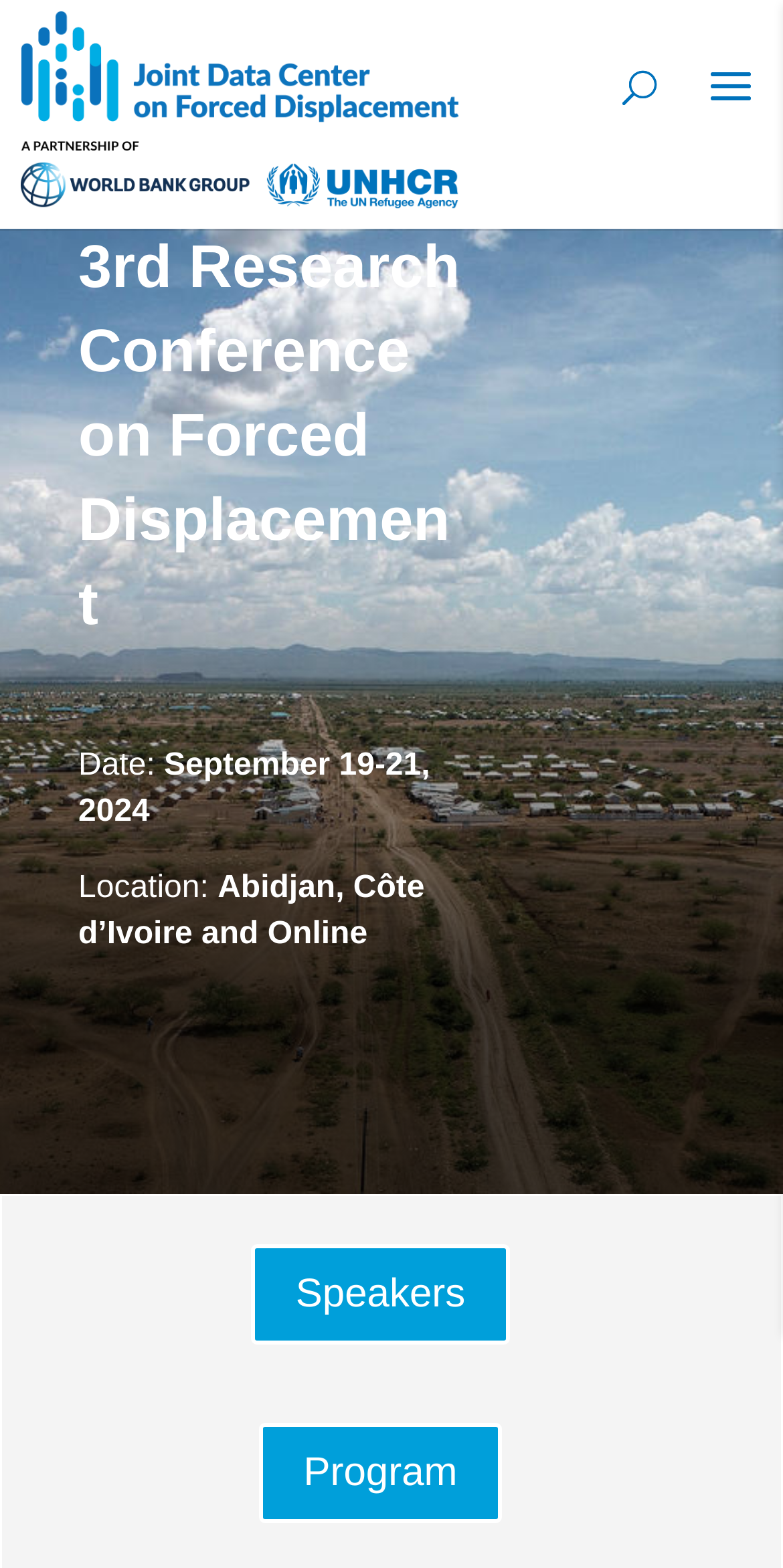Determine the bounding box of the UI component based on this description: "alt="Joint Data Center"". The bounding box coordinates should be four float values between 0 and 1, i.e., [left, top, right, bottom].

[0.014, 0.12, 0.6, 0.147]